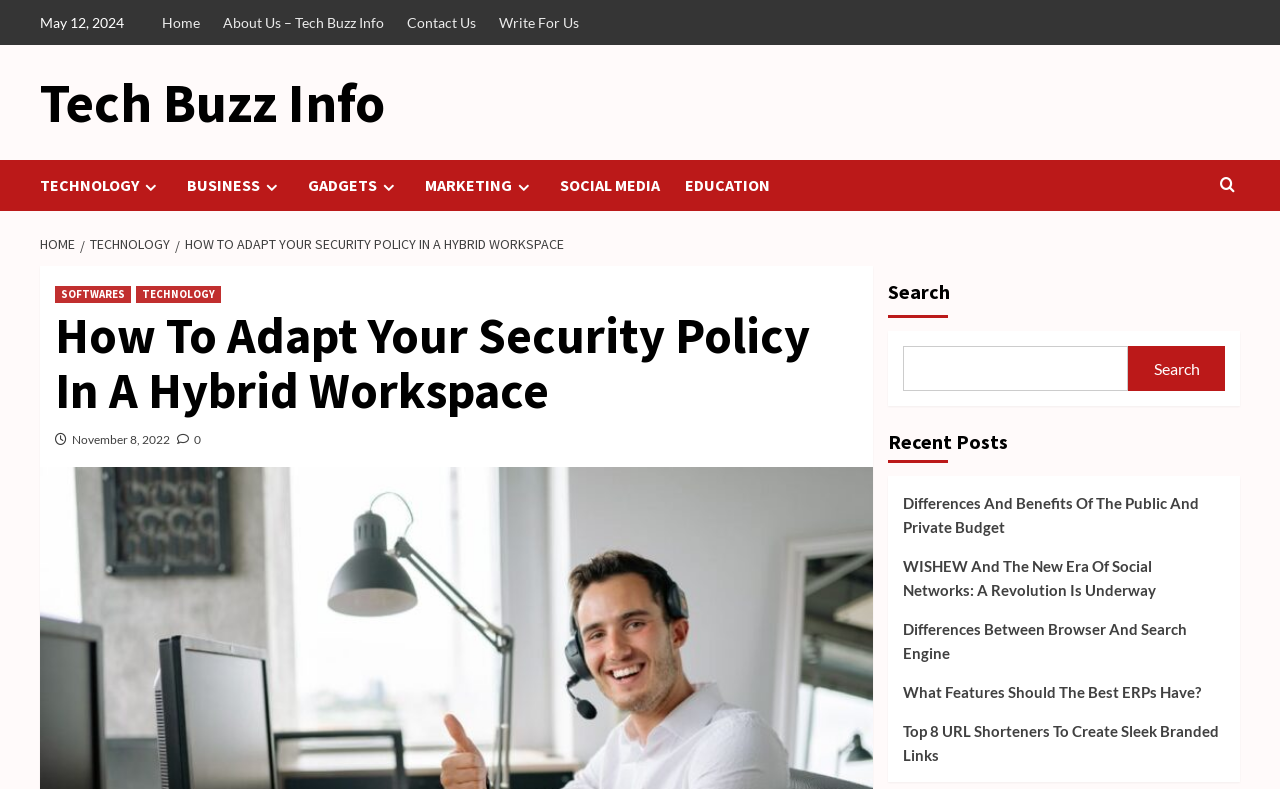Locate the bounding box coordinates for the element described below: "Give feedback about our site". The coordinates must be four float values between 0 and 1, formatted as [left, top, right, bottom].

None